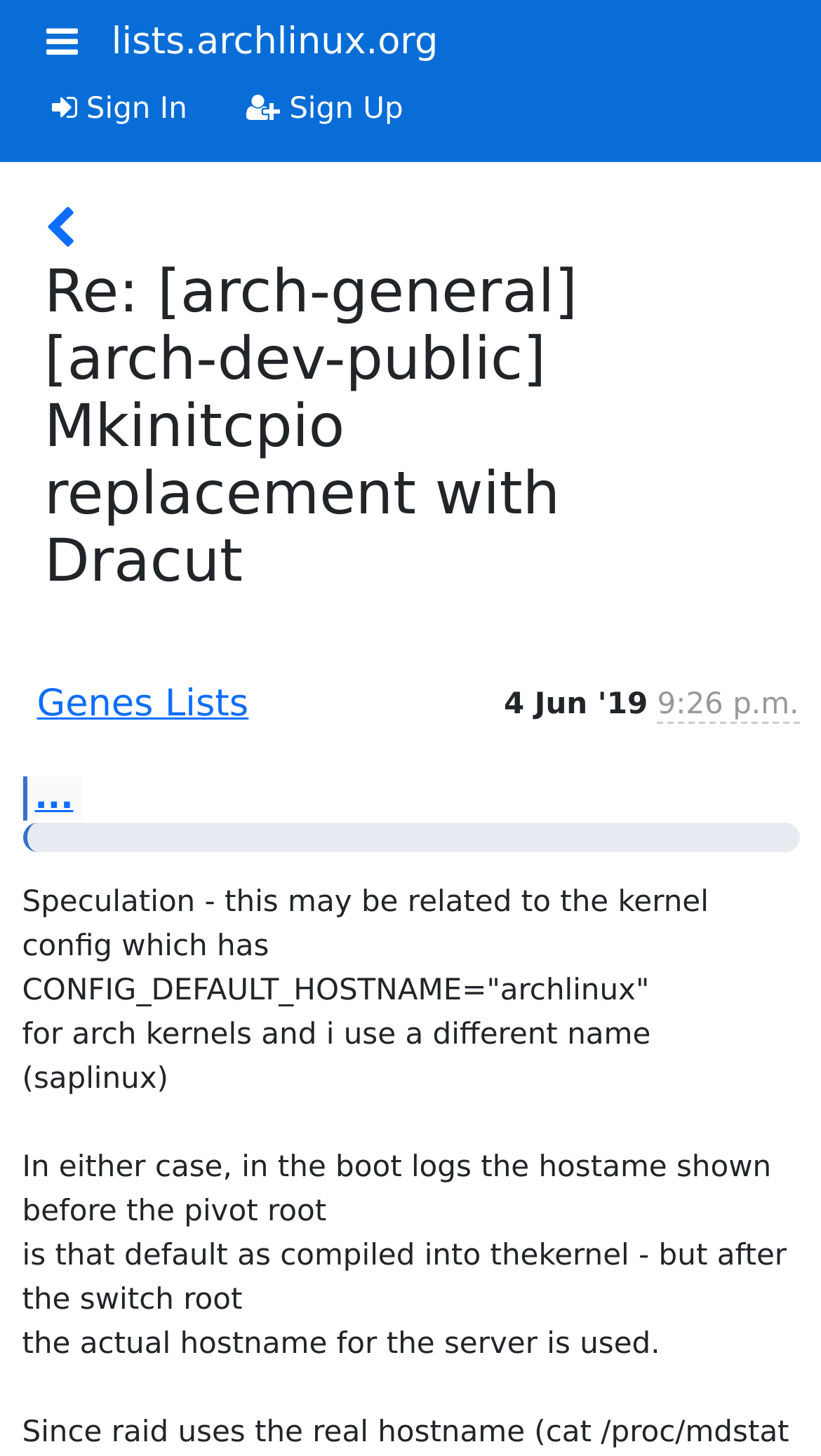Describe every aspect of the webpage in a detailed manner.

The webpage appears to be a discussion thread or email conversation on the Arch Linux mailing list. At the top left, there is a button with an icon, and next to it, a link to "lists.archlinux.org". Below these elements, there are two links, "Sign In" and "Sign Up", with icons. 

To the right of these links, there is a heading that reads "Re: [arch-general] [arch-dev-public] Mkinitcpio replacement with Dracut". Below this heading, there is a table with two columns. The left column contains a heading "Genes Lists" with a link to "Genes Lists" below it. The right column displays the sender's time, "June 4, 2019, 5:26 p.m.", with the time "9:26 p.m." written in a smaller font.

Above the table, there is an icon and a link to "...". Below the table, there is a blockquote section, which likely contains the content of the discussion thread or email conversation.